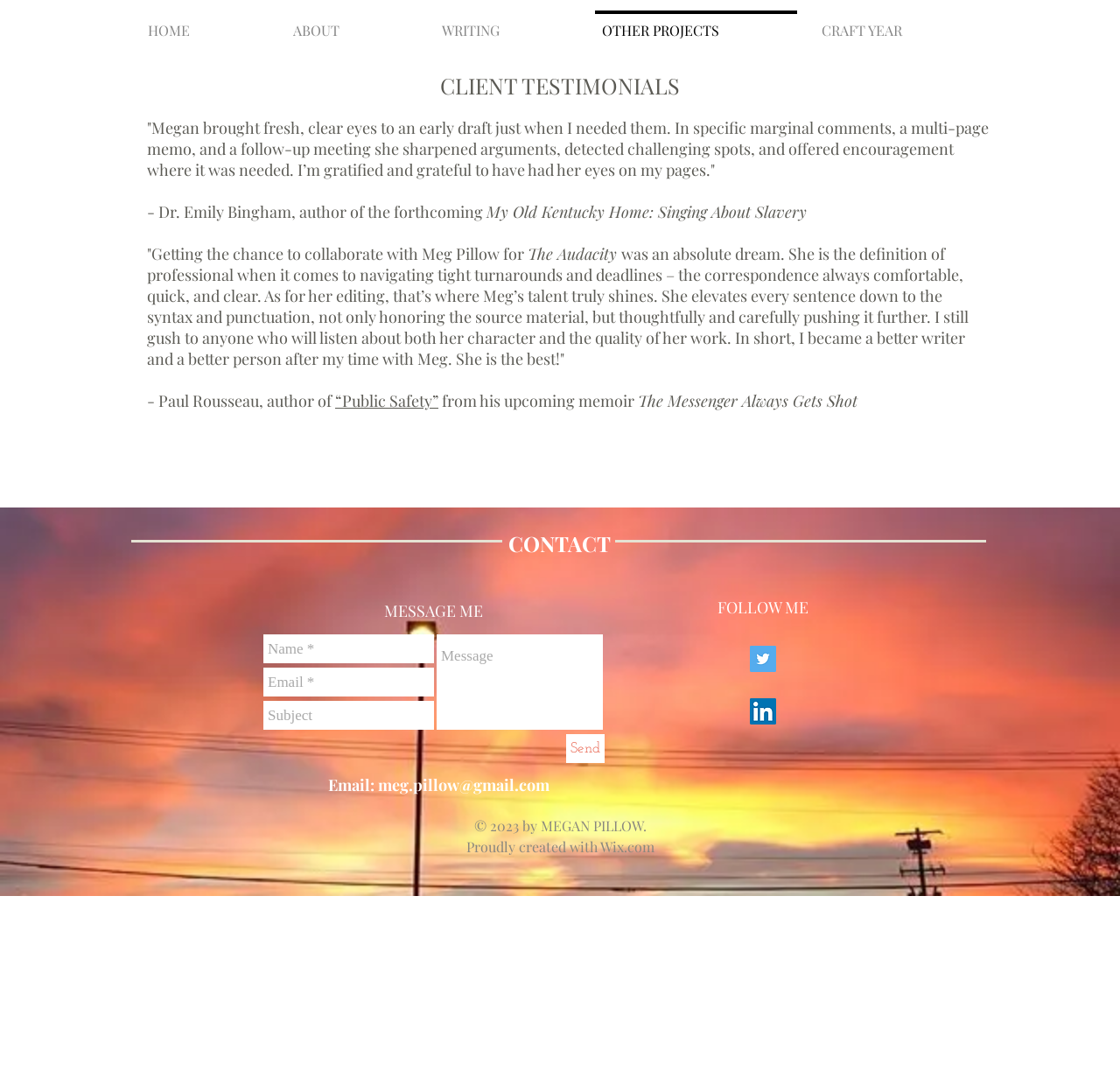Locate the bounding box coordinates of the item that should be clicked to fulfill the instruction: "Enter name in the input field".

[0.235, 0.592, 0.388, 0.619]